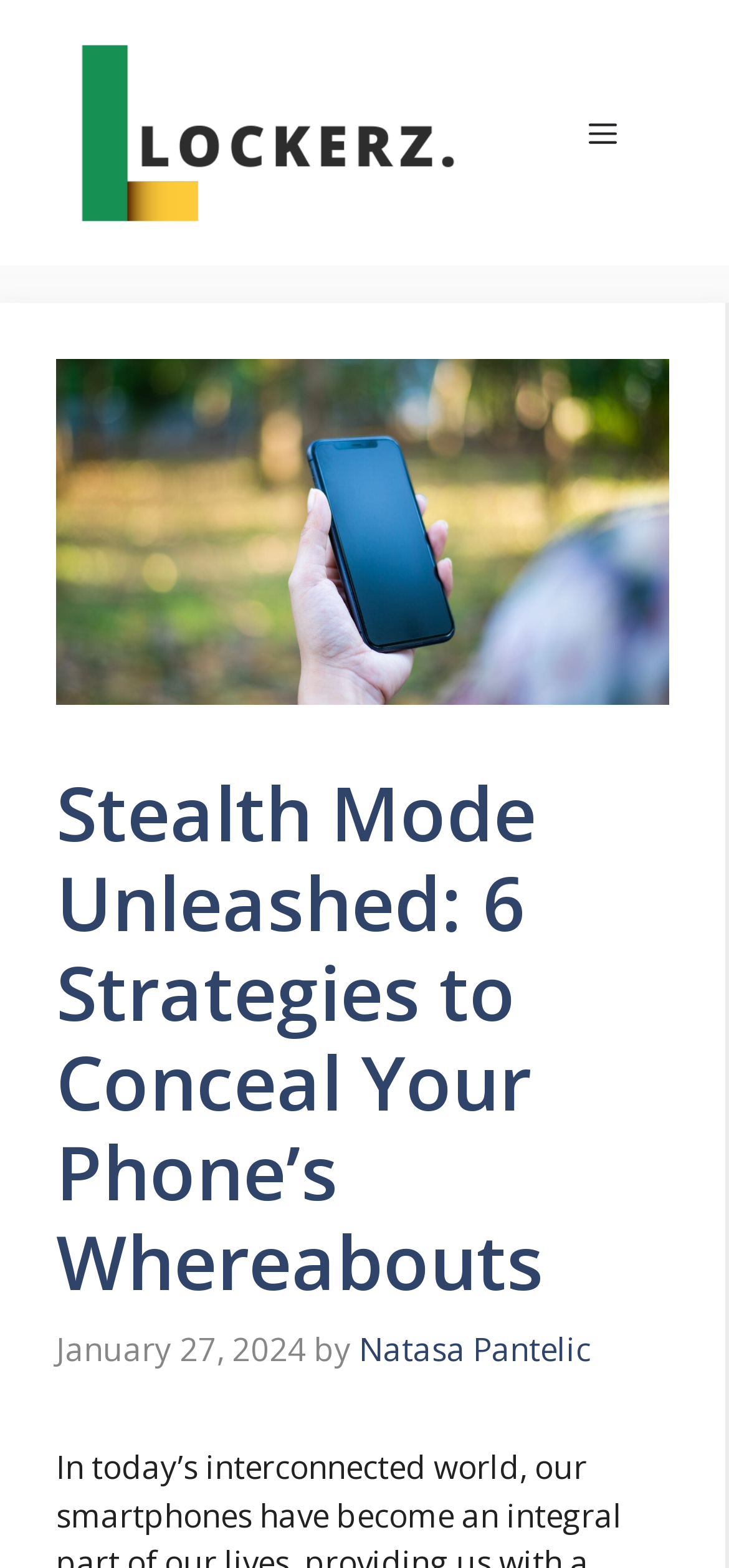What is the date of the article?
By examining the image, provide a one-word or phrase answer.

January 27, 2024